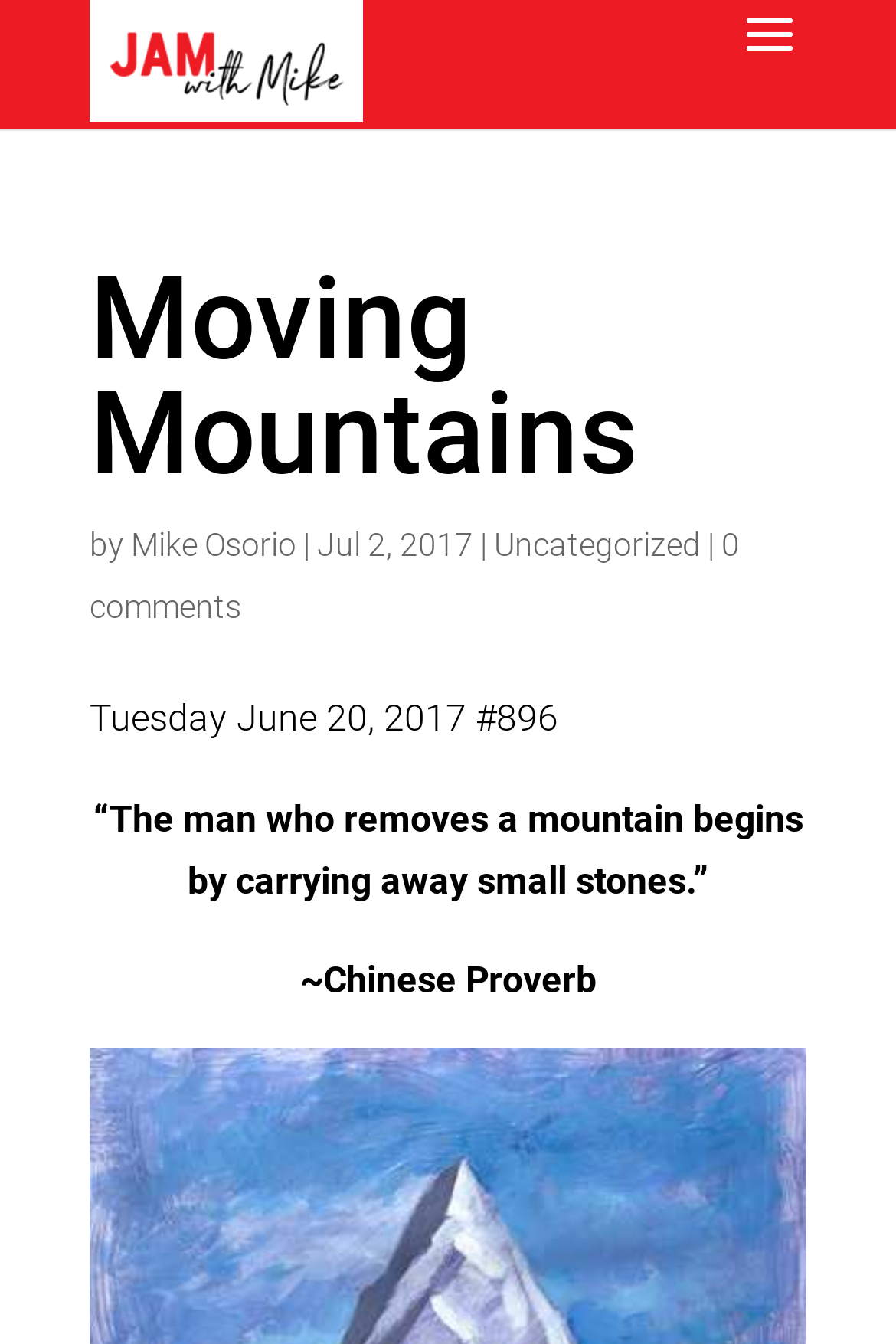Write a detailed summary of the webpage.

The webpage is about "Moving Mountains" and is associated with "JAM with Mike". At the top-left corner, there is a link to "JAM with Mike" accompanied by an image with the same name. Below this, there is a heading that reads "Moving Mountains". 

To the right of the heading, there is a section that displays the author's information, which includes the text "by", a link to "Mike Osorio", a vertical bar, and the date "Jul 2, 2017". Further to the right, there is a link to "Uncategorized". 

Below the author's information, there is a link to "0 comments". Next to it, there is a text that reads "Tuesday June 20, 2017 #896". 

The main content of the webpage is a quote, which is "“The man who removes a mountain begins by carrying away small stones.”", attributed to a Chinese Proverb. The quote is positioned below the author's information and takes up a significant portion of the webpage.